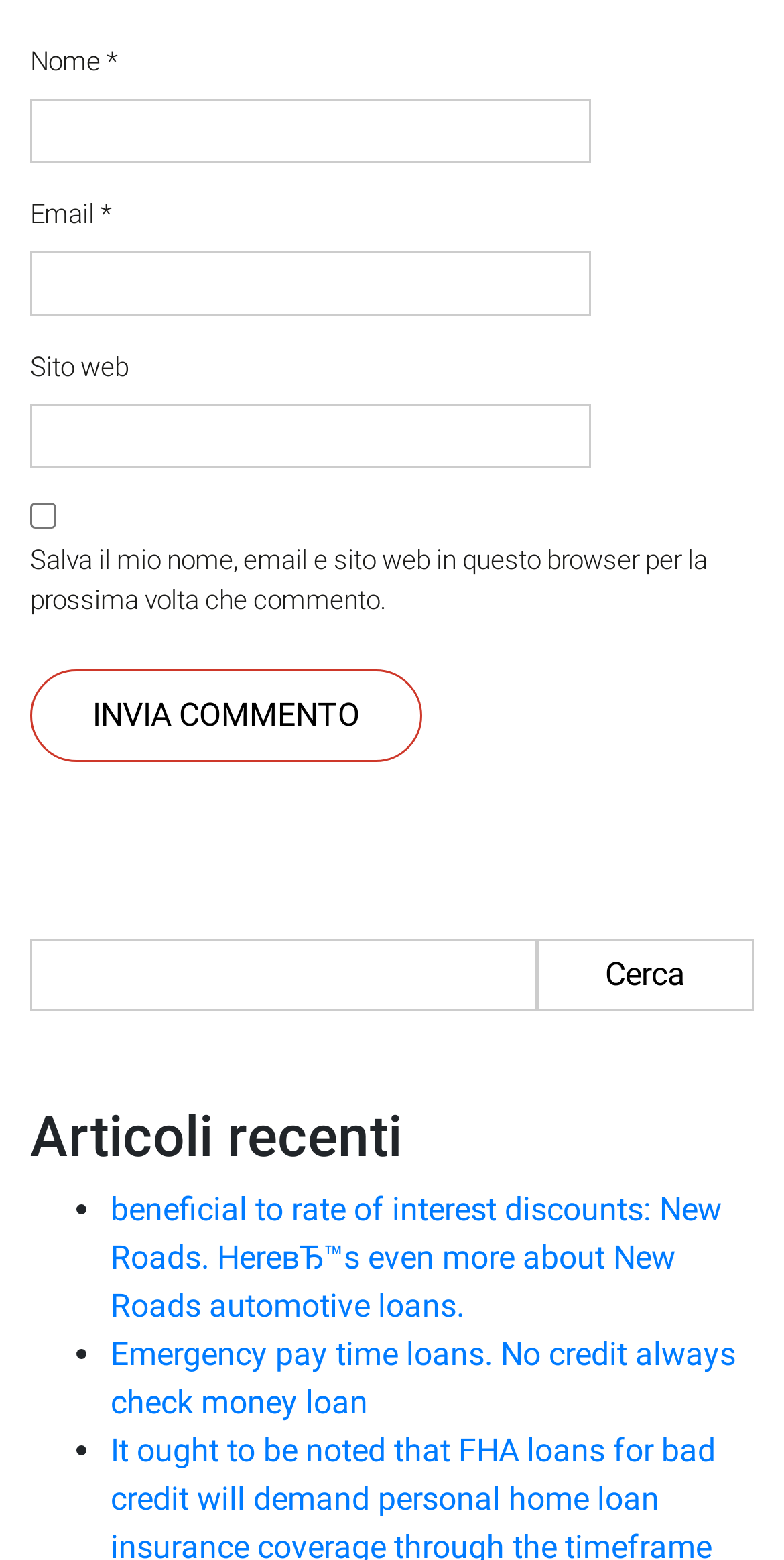What is the purpose of the checkbox?
Using the image as a reference, answer the question in detail.

The checkbox is labeled 'Salva il mio nome, email e sito web in questo browser per la prossima volta che commento.', which translates to 'Save my name, email, and website in this browser for the next time I comment.' This suggests that the purpose of the checkbox is to save the user's comment information for future use.